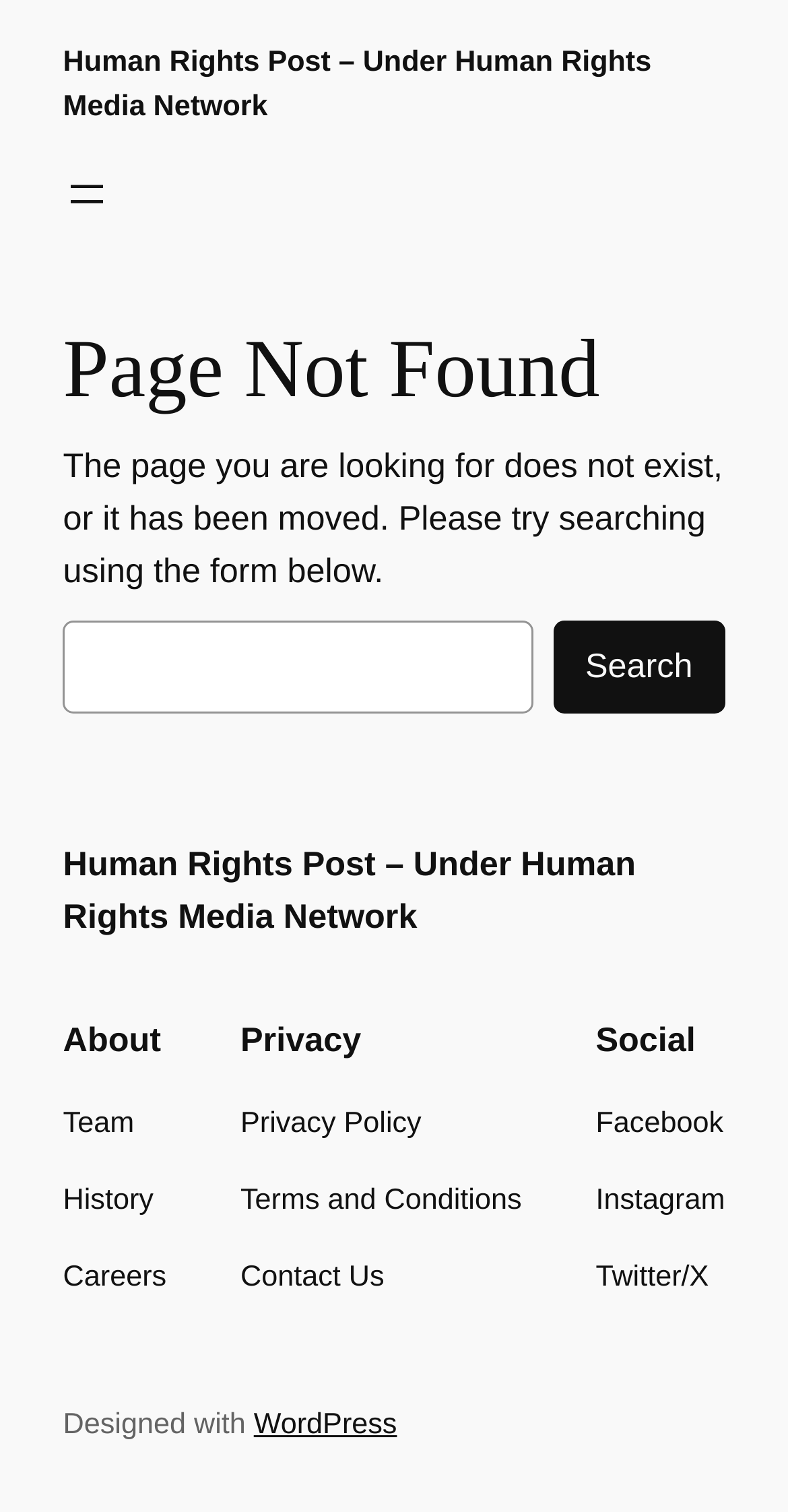Determine the bounding box coordinates of the clickable region to carry out the instruction: "Search for something".

[0.08, 0.411, 0.92, 0.471]